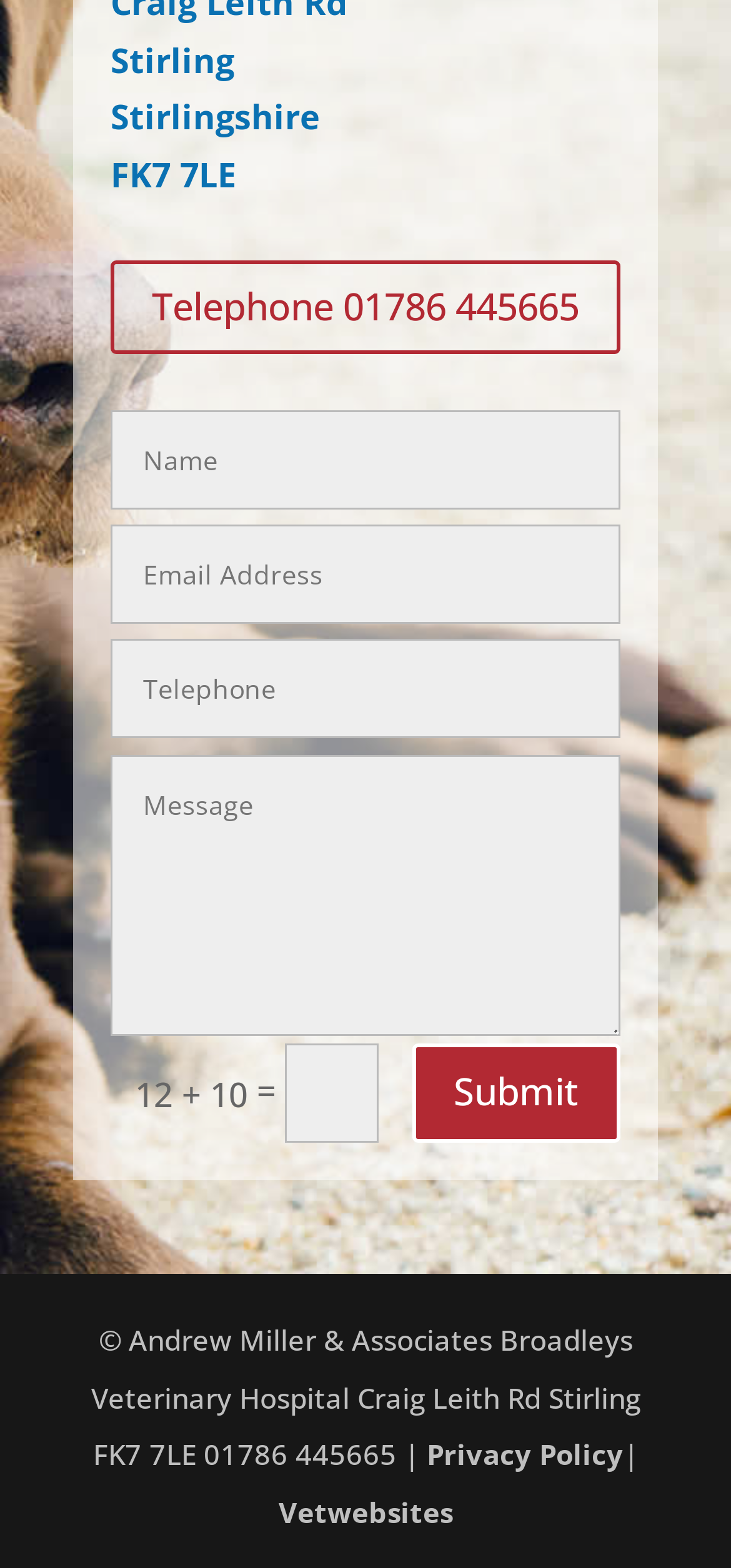Calculate the bounding box coordinates for the UI element based on the following description: "name="et_pb_contact_message_0" placeholder="Message"". Ensure the coordinates are four float numbers between 0 and 1, i.e., [left, top, right, bottom].

[0.152, 0.481, 0.849, 0.66]